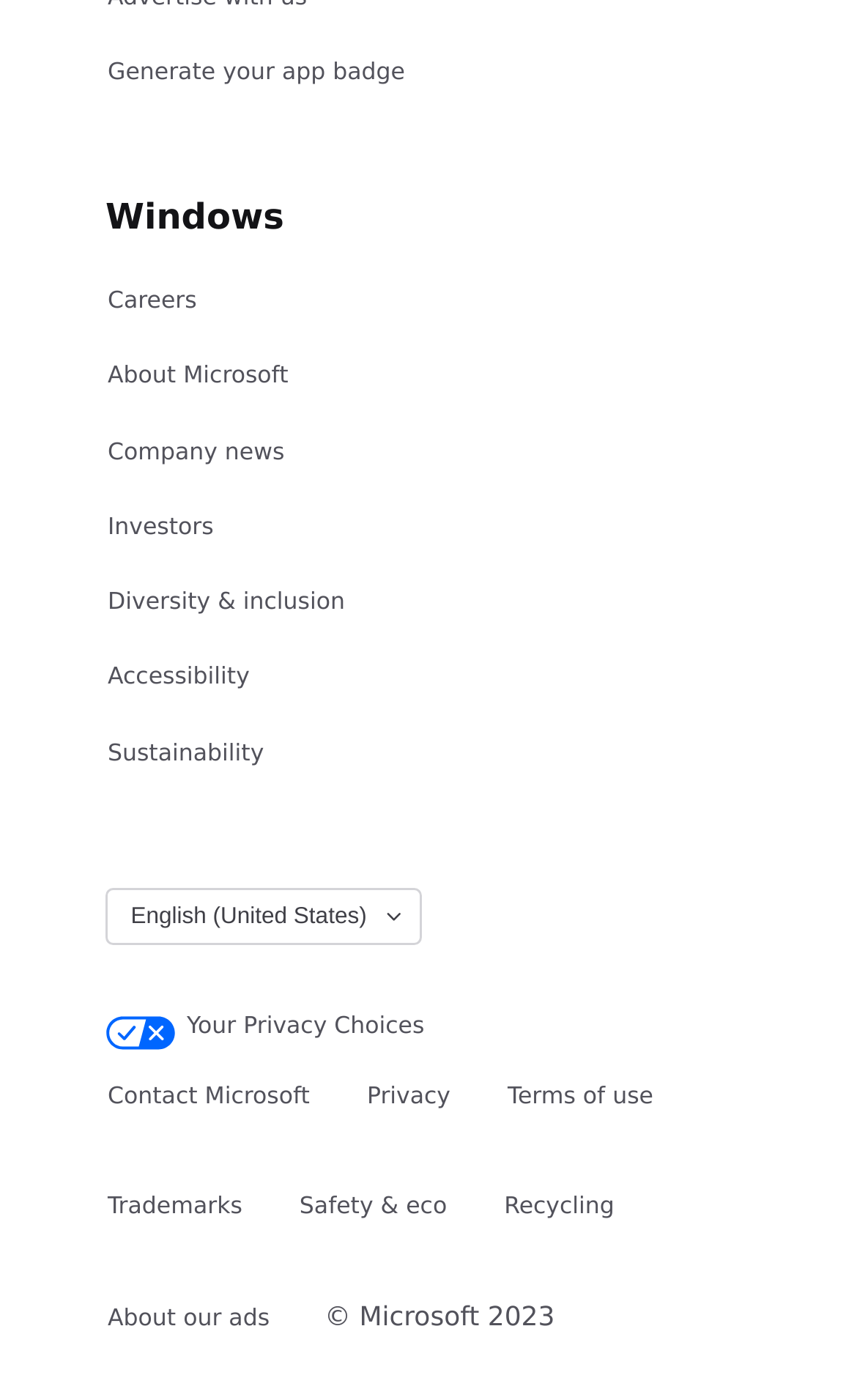Could you please study the image and provide a detailed answer to the question:
What is the purpose of the 'Generate your app badge' link?

The purpose of the 'Generate your app badge' link is to generate an app badge, which can be inferred from the link element with the bounding box coordinates [0.123, 0.032, 0.475, 0.073] and the text 'Generate your app badge'.